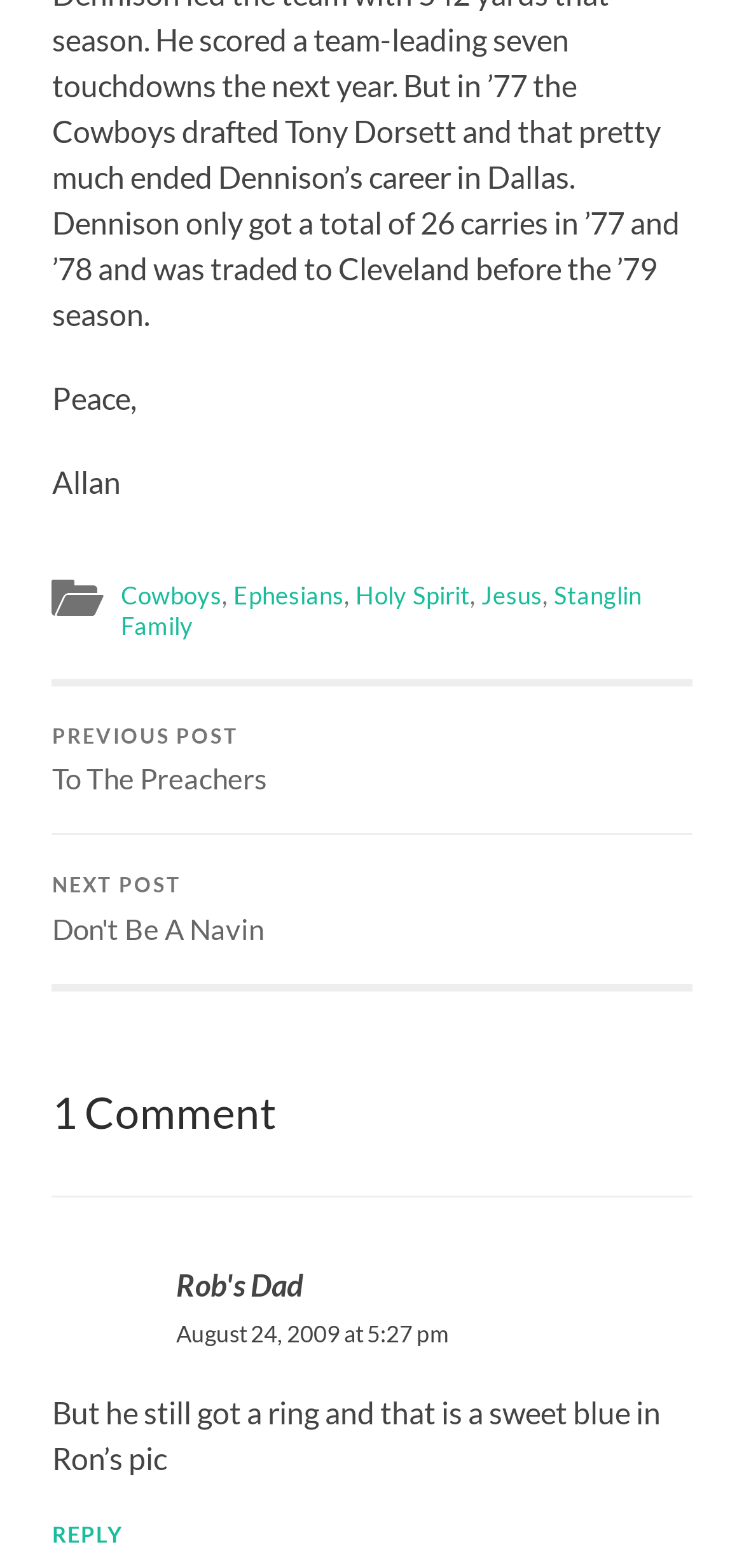Please provide a comprehensive response to the question below by analyzing the image: 
What is the date of the post?

The date of the post is mentioned at the bottom of the webpage as 'August 24, 2009 at 5:27 pm'.